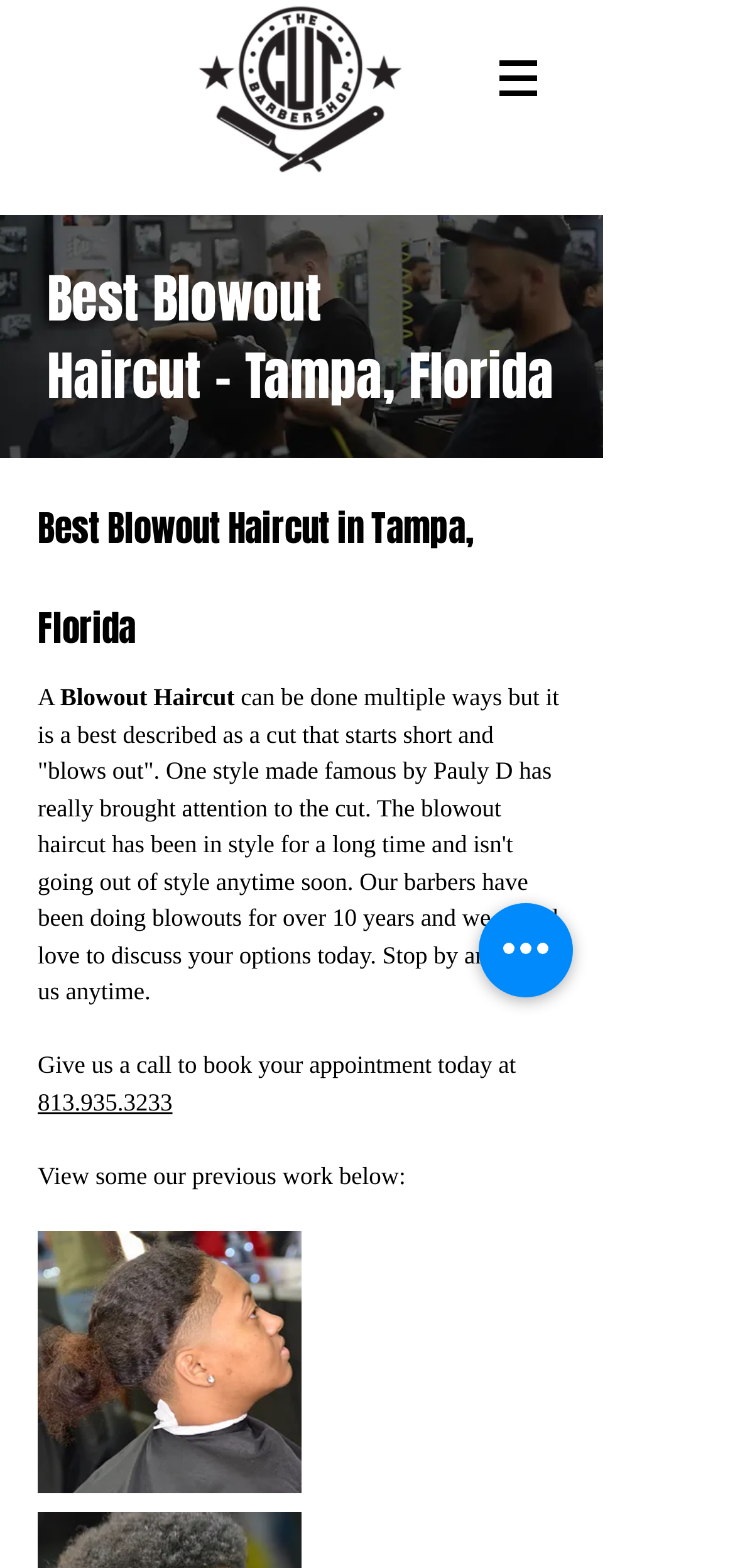Using the details in the image, give a detailed response to the question below:
What can be seen below the text 'View some our previous work below:'?

I found this information by looking at the image that is located below the text 'View some our previous work below:', which is an image of a blowout haircut.